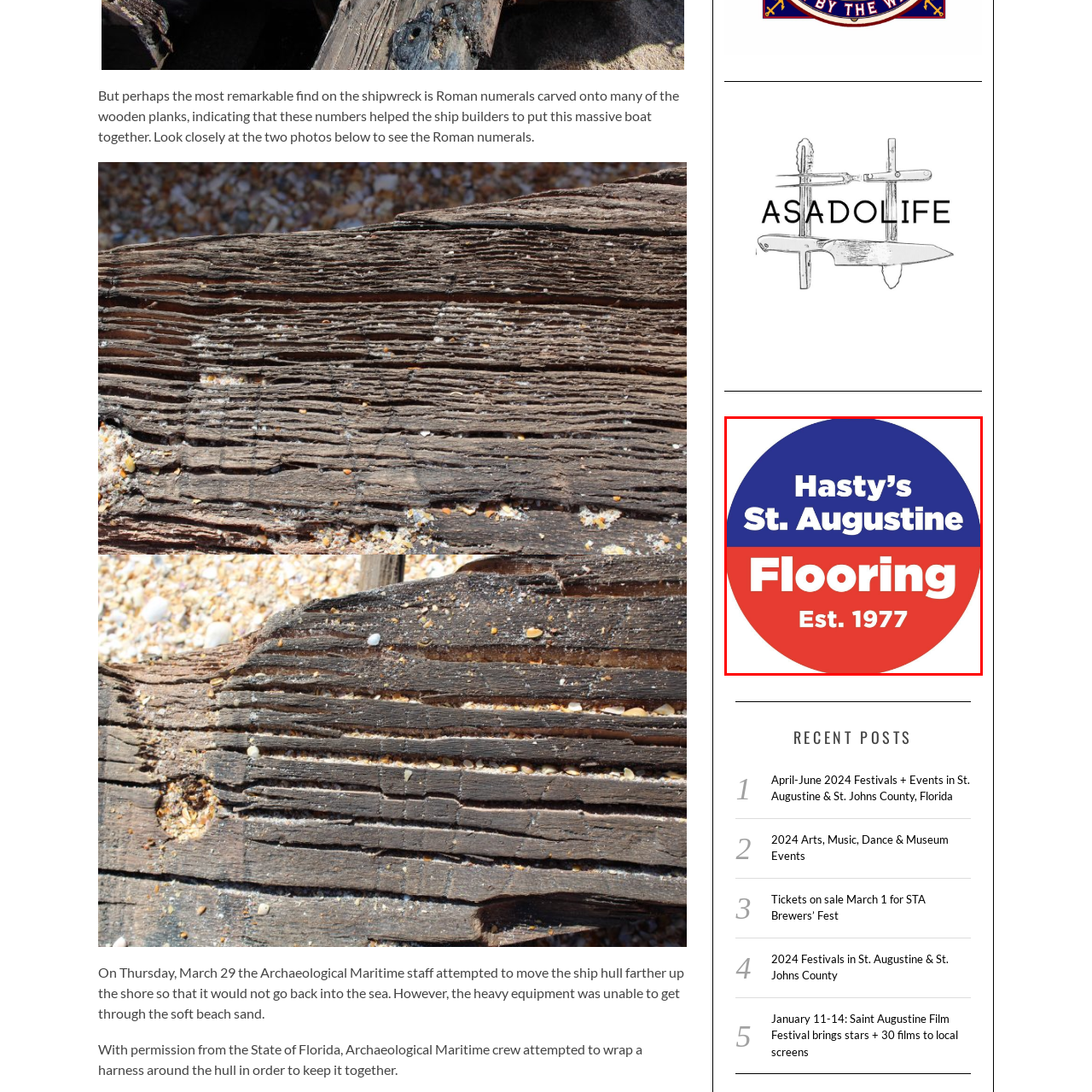Elaborate on the contents of the image marked by the red border.

The image features a circular logo for "Hasty's St. Augustine Flooring," established in 1977. The design is divided into two bold colors: a navy blue upper half and a vibrant red lower half. The name "Hasty's" is prominently displayed in white, stylized lettering at the top, while "St. Augustine Flooring" appears in large, eye-catching white font in the middle. The establishment year, "Est. 1977," is positioned at the bottom in a smaller size, ensuring the logo communicates the brand's long-standing presence in the flooring industry. This logo effectively conveys a sense of reliability and local heritage, aligning with the business’s identity in St. Augustine.